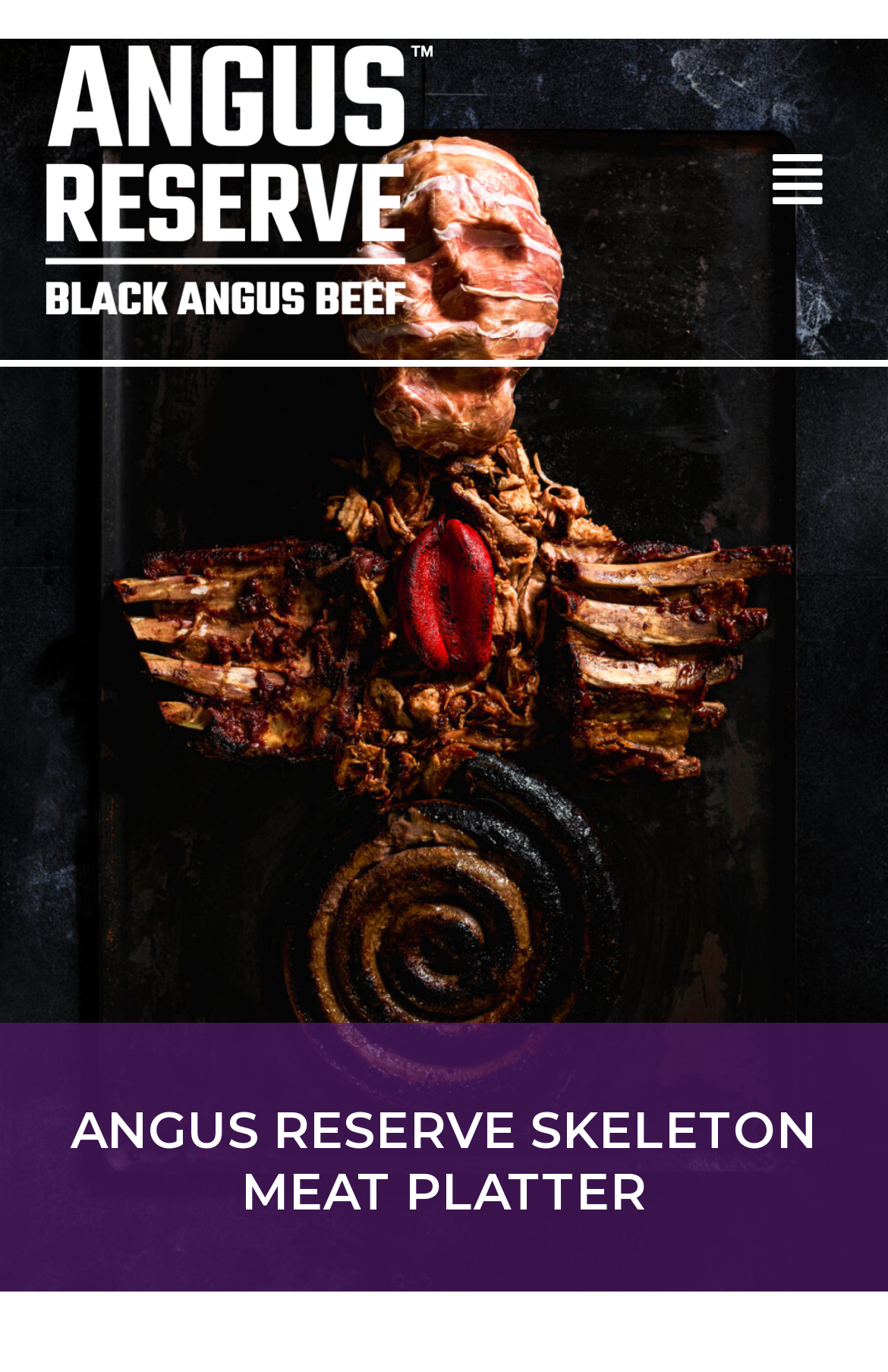Determine the main headline from the webpage and extract its text.

ANGUS RESERVE SKELETON MEAT PLATTER